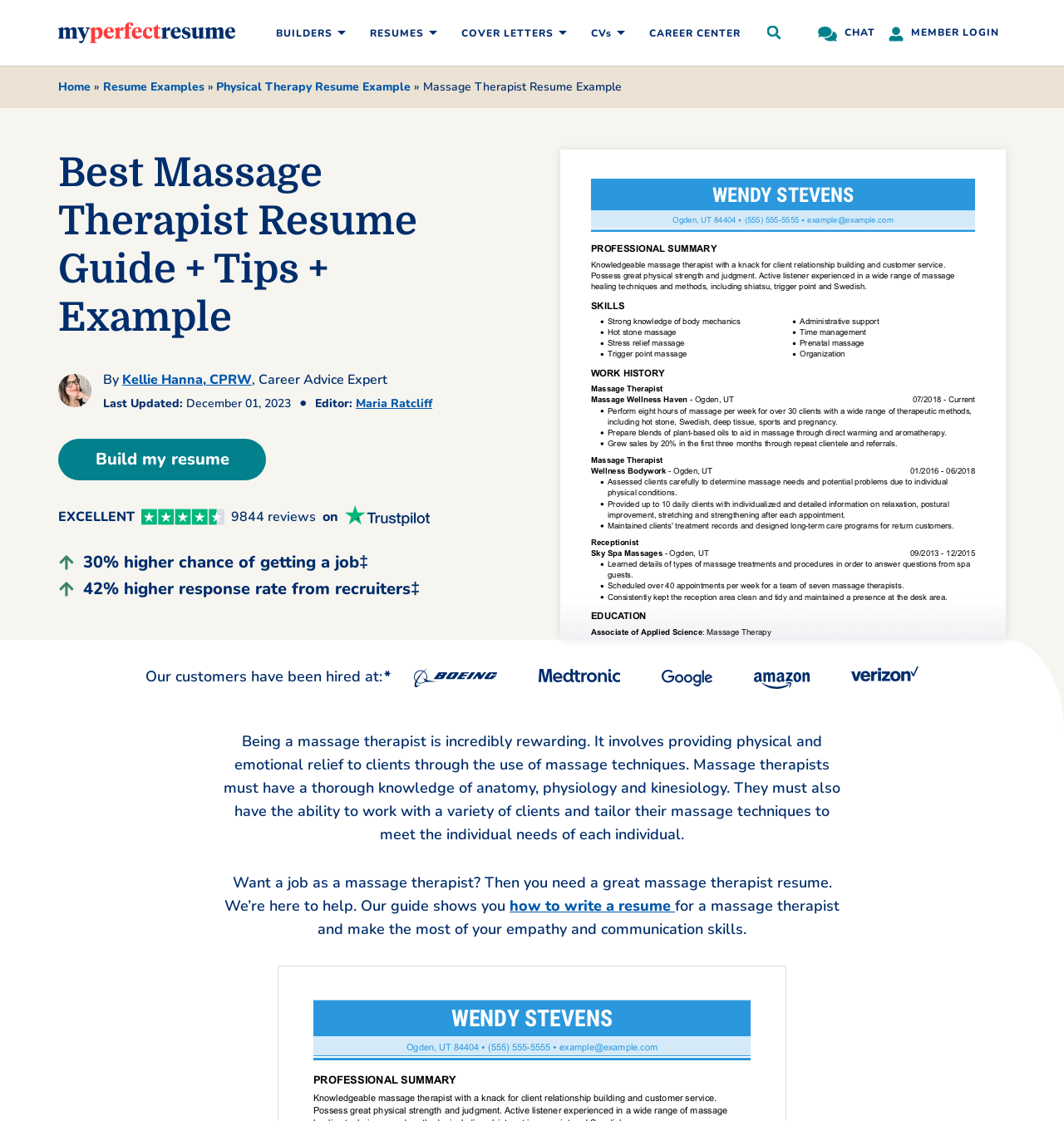What is the rating of the website on Trustpilot?
Examine the image and provide an in-depth answer to the question.

The rating of the website on Trustpilot can be found on the webpage, where it is written as '4.5' and accompanied by a Trustpilot logo. This rating is based on 9844 reviews.